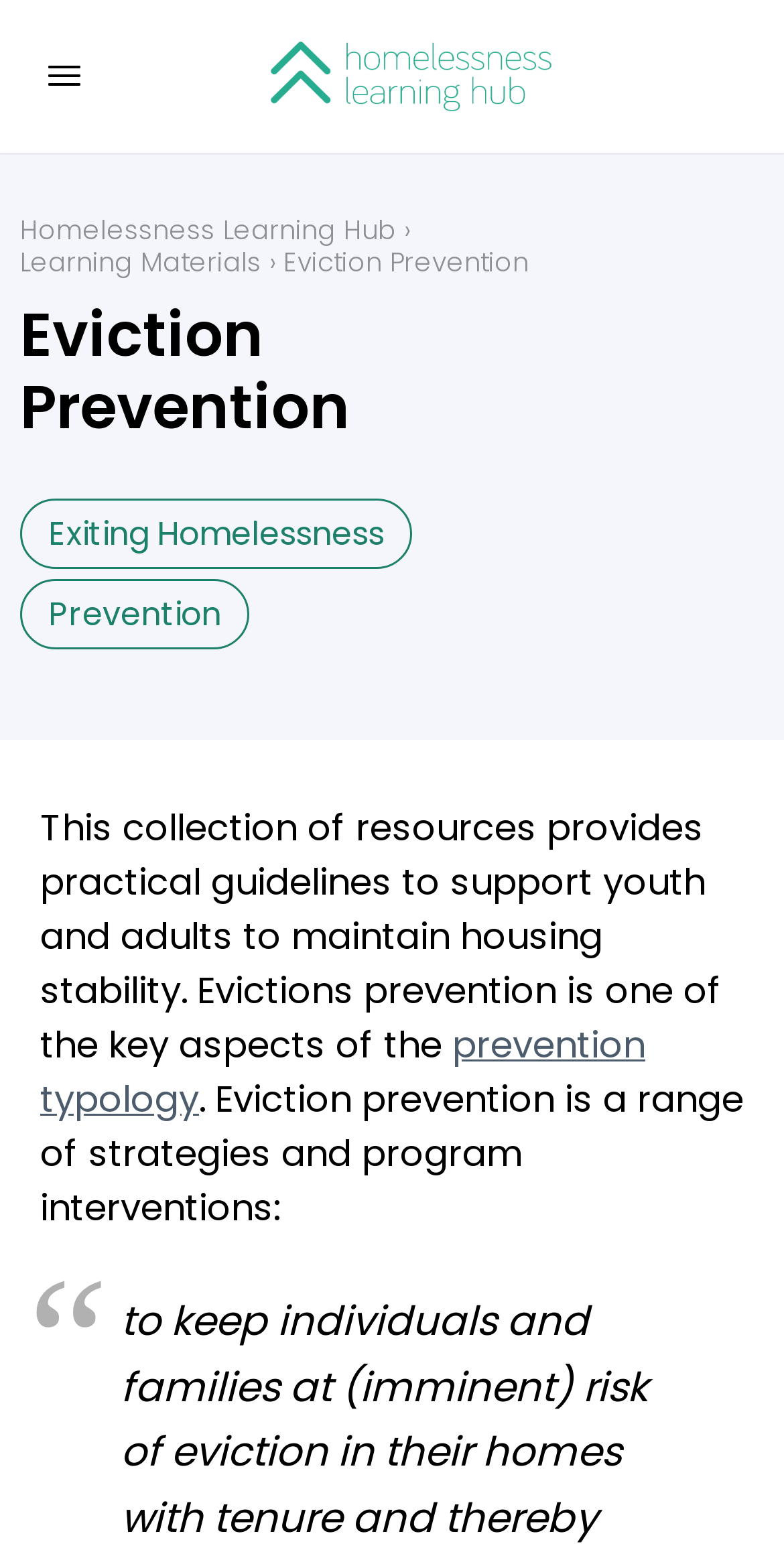What is the purpose of the resources on this webpage?
Refer to the screenshot and respond with a concise word or phrase.

Support housing stability